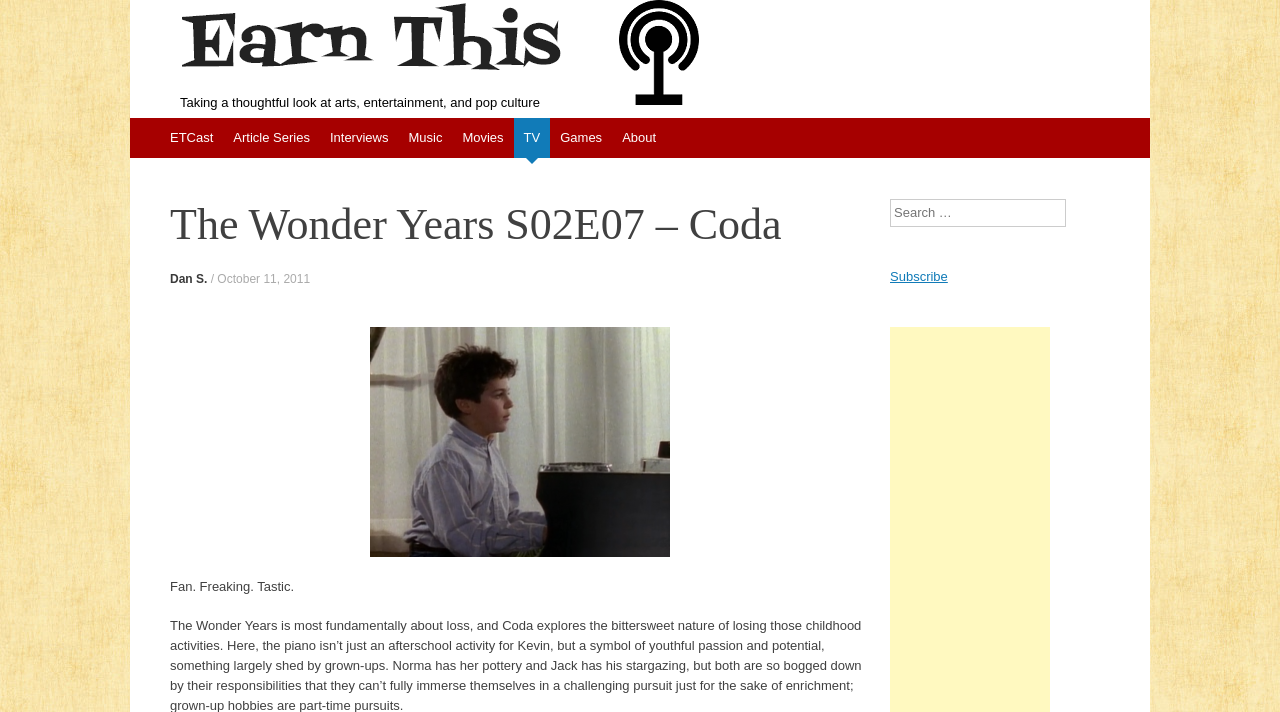Is there a search function available on the webpage?
Refer to the screenshot and respond with a concise word or phrase.

Yes